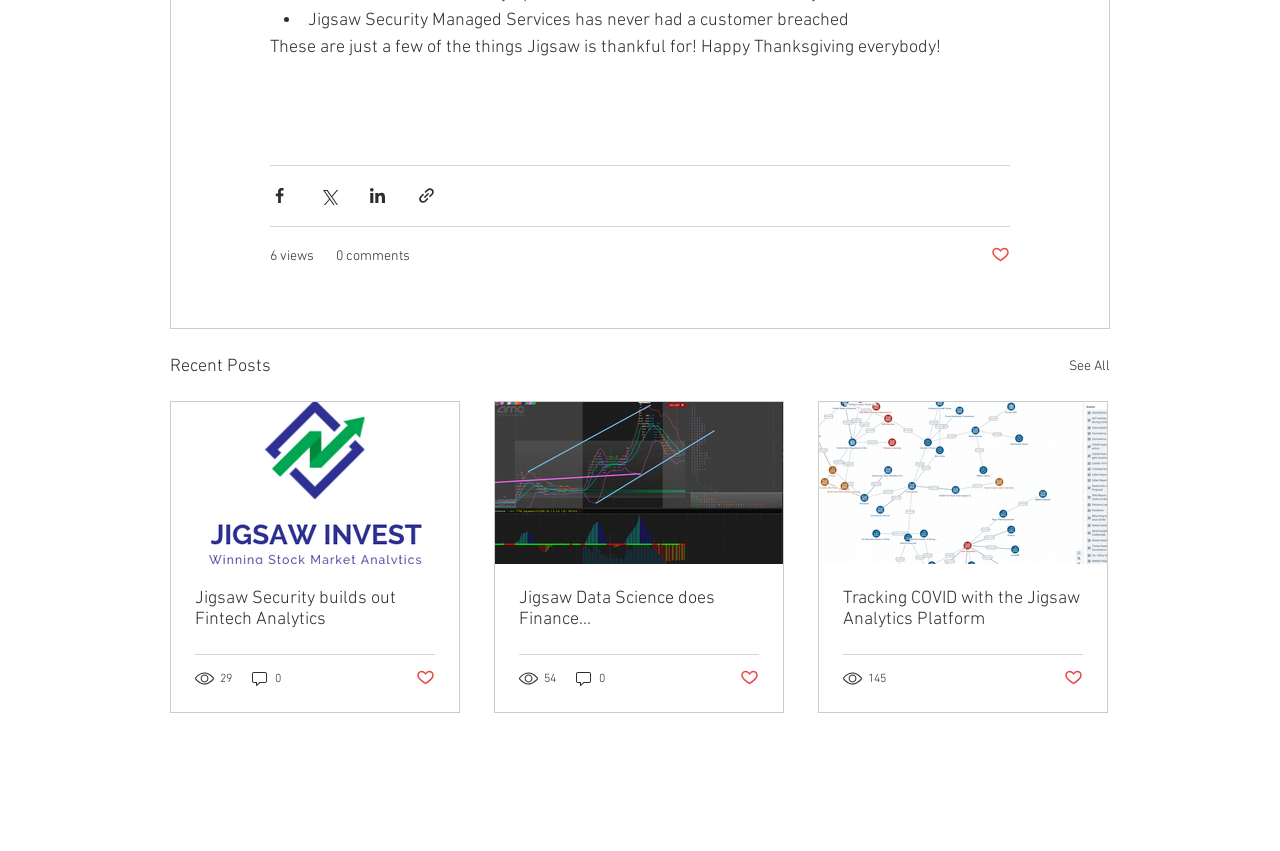Locate the bounding box coordinates of the element that should be clicked to execute the following instruction: "Share via LinkedIn".

[0.288, 0.219, 0.302, 0.241]